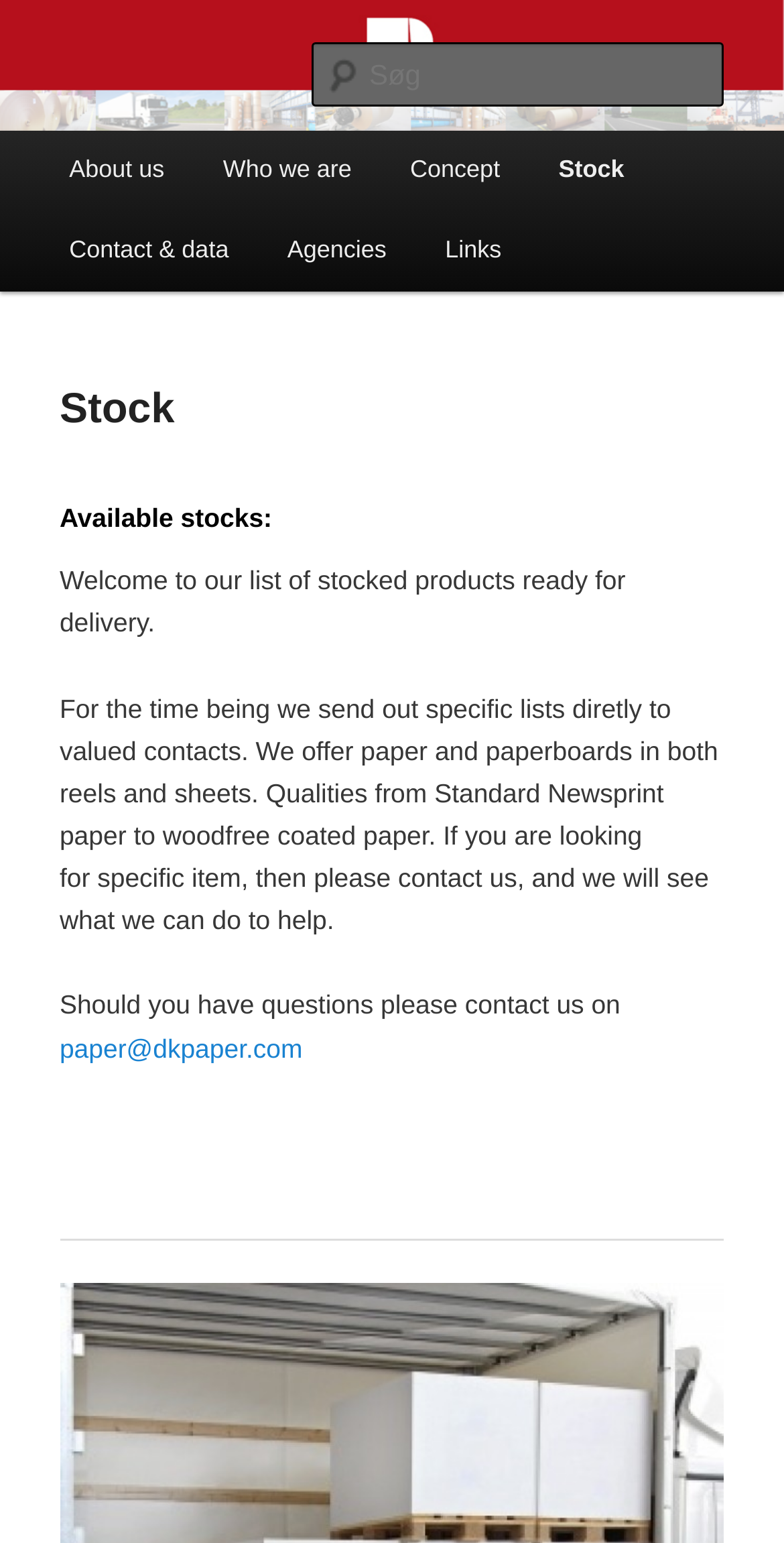Using the details from the image, please elaborate on the following question: What is the current method of sending product lists?

According to the webpage content, specifically the text 'For the time being we send out specific lists diretly to valued contacts.', it can be inferred that the company currently sends product lists directly to their valued contacts.